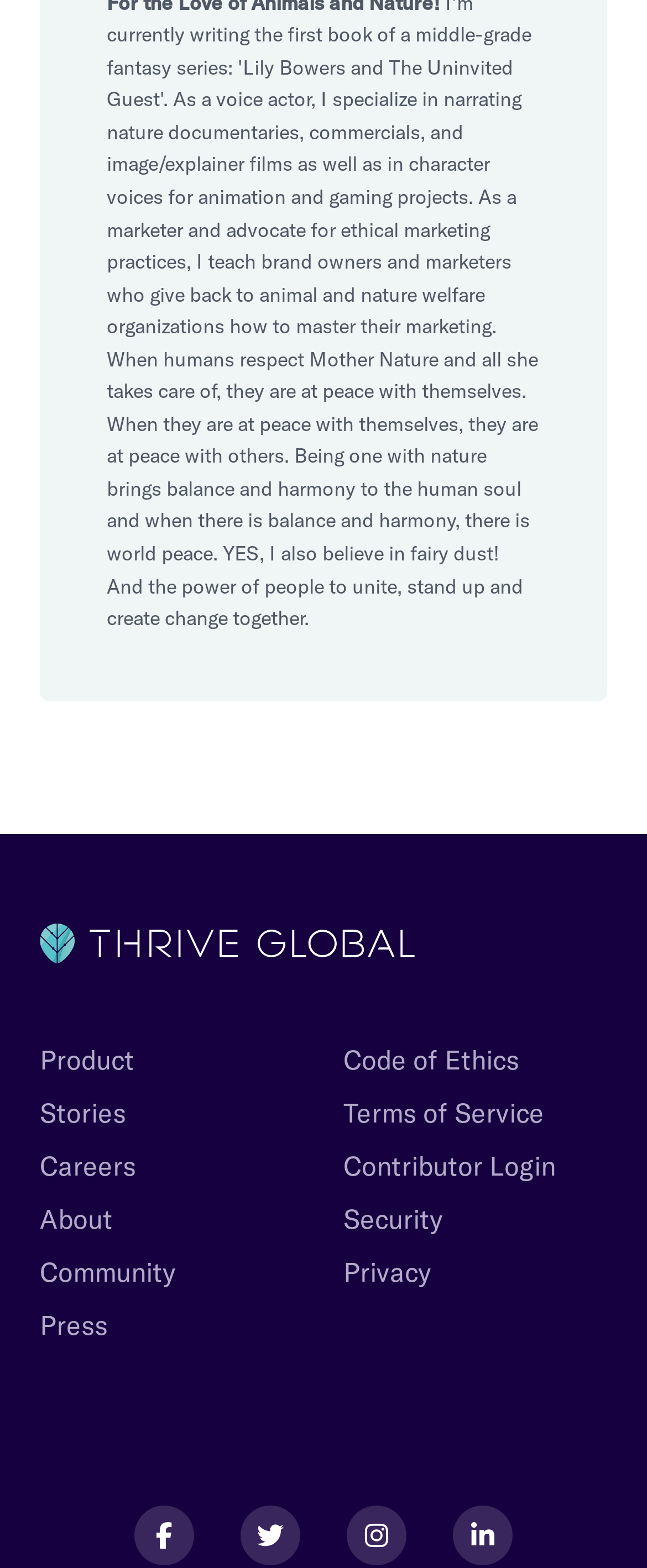Pinpoint the bounding box coordinates of the area that should be clicked to complete the following instruction: "visit Thrive Global homepage". The coordinates must be given as four float numbers between 0 and 1, i.e., [left, top, right, bottom].

[0.062, 0.586, 0.646, 0.614]